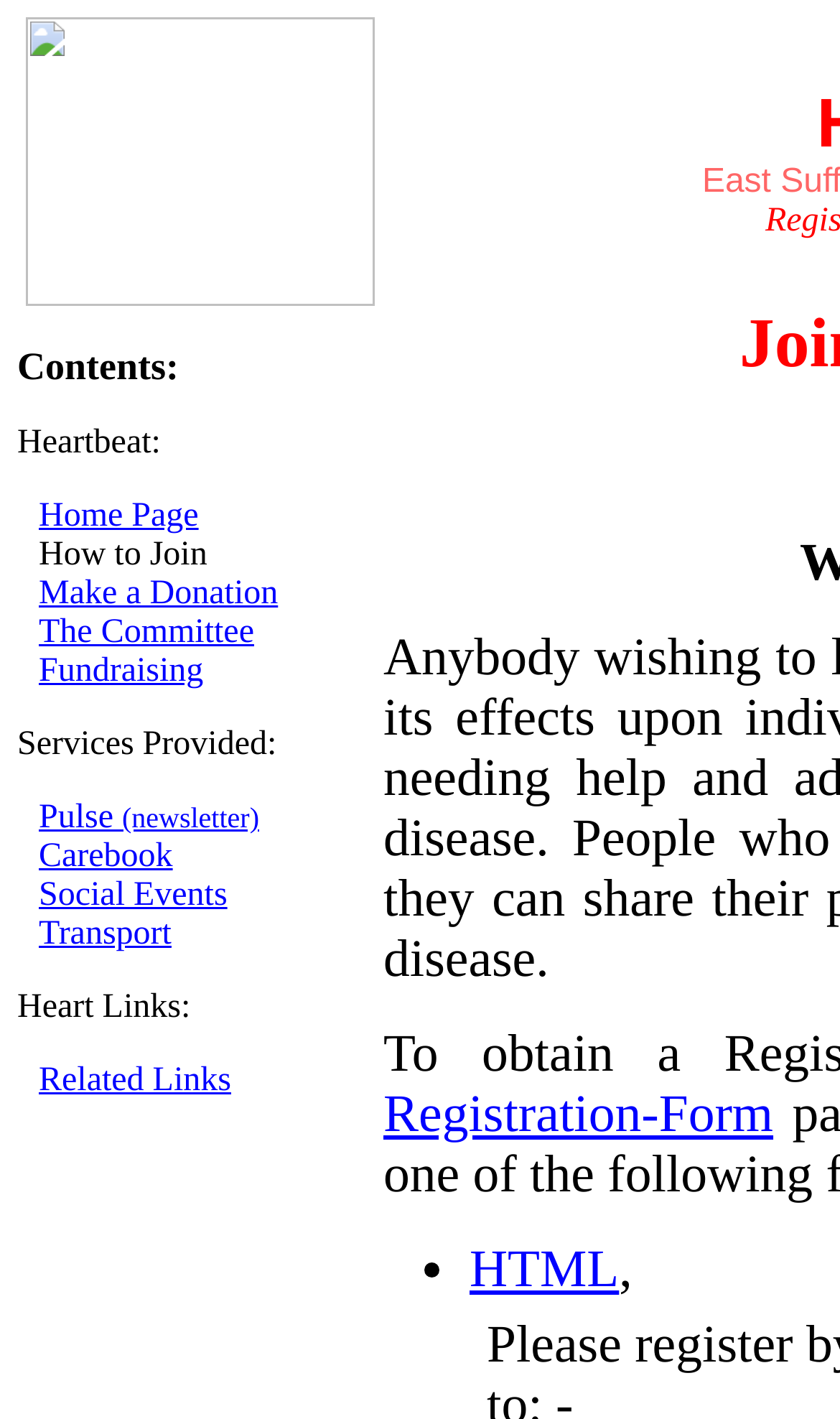Find the bounding box coordinates of the element's region that should be clicked in order to follow the given instruction: "go to Home Page". The coordinates should consist of four float numbers between 0 and 1, i.e., [left, top, right, bottom].

[0.046, 0.351, 0.236, 0.377]